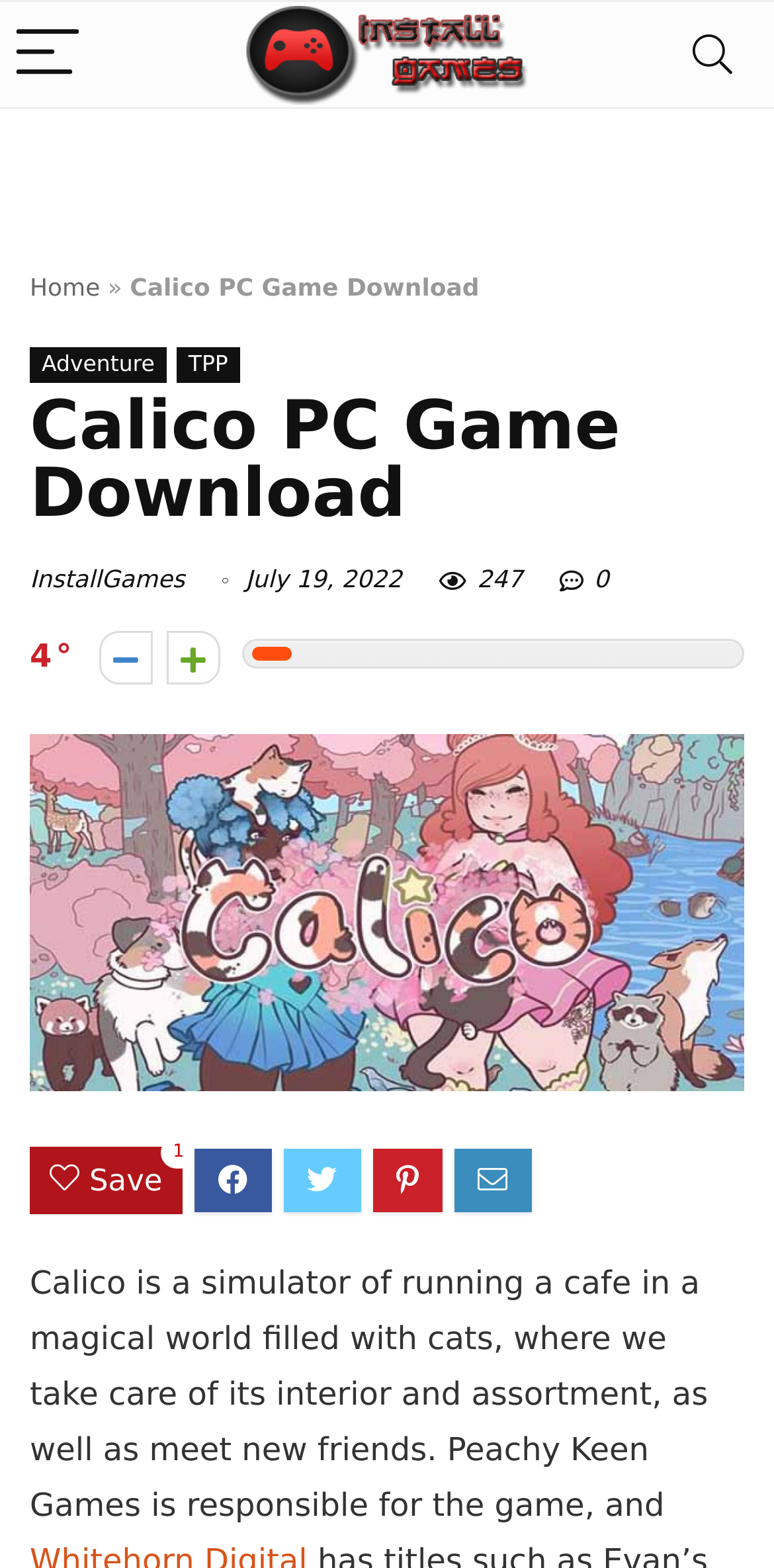Please identify the bounding box coordinates of where to click in order to follow the instruction: "Go to the Home page".

[0.038, 0.175, 0.129, 0.192]